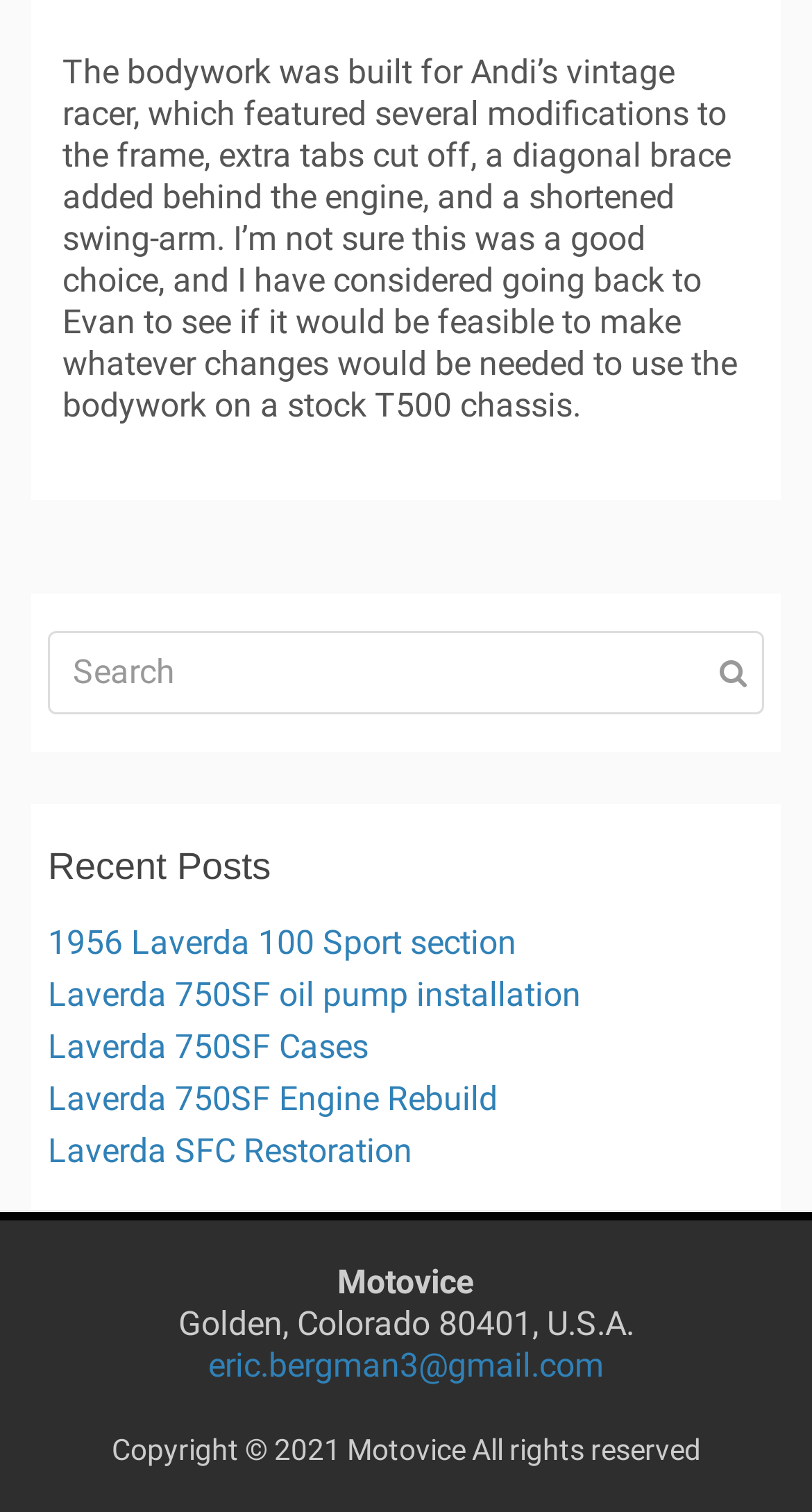Examine the screenshot and answer the question in as much detail as possible: What is the email address provided on the website?

I looked for a link element with an email address and found the email address 'eric.bergman3@gmail.com' located at the bottom of the page.